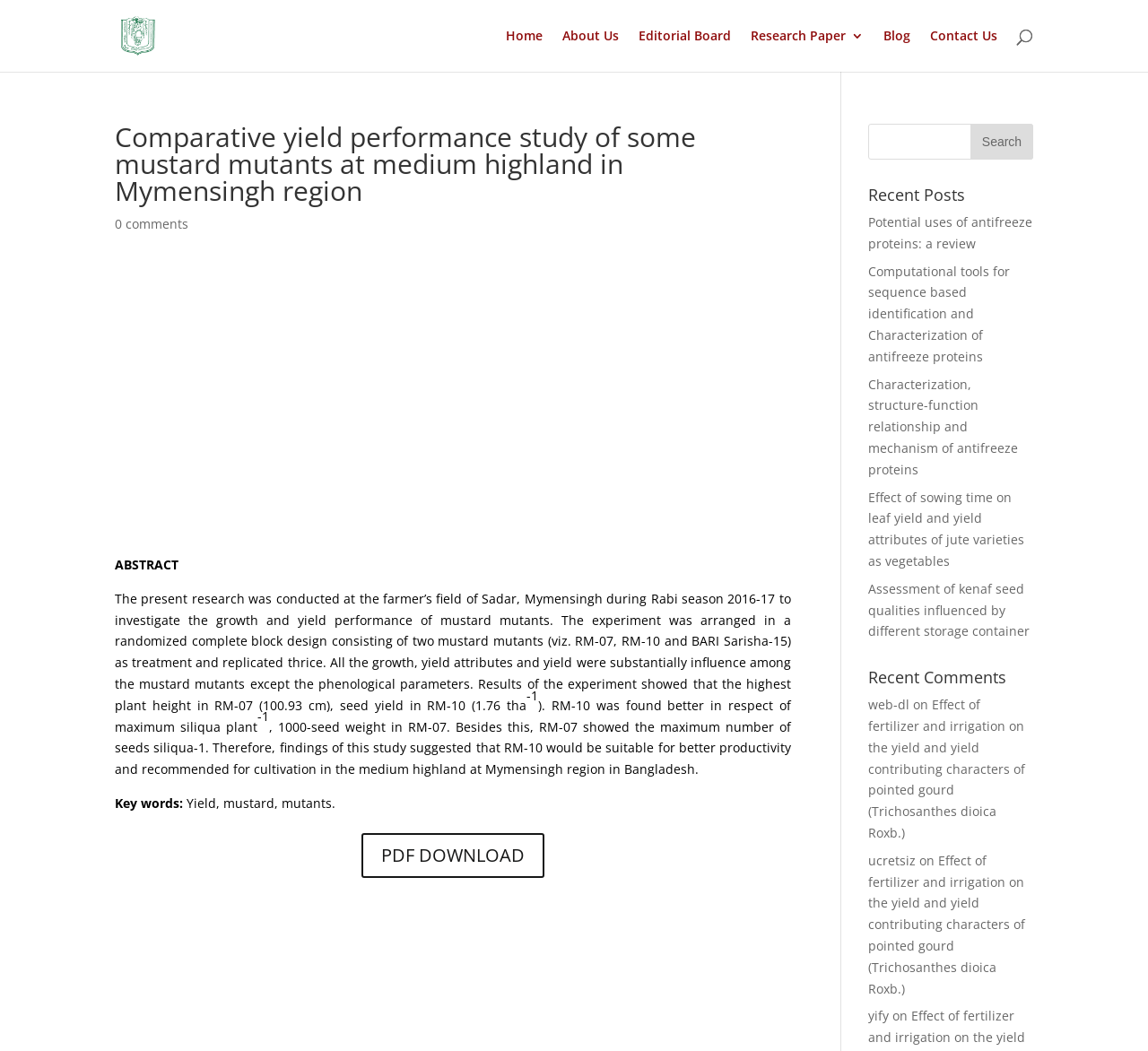Identify and provide the main heading of the webpage.

Comparative yield performance study of some mustard mutants at medium highland in Mymensingh region